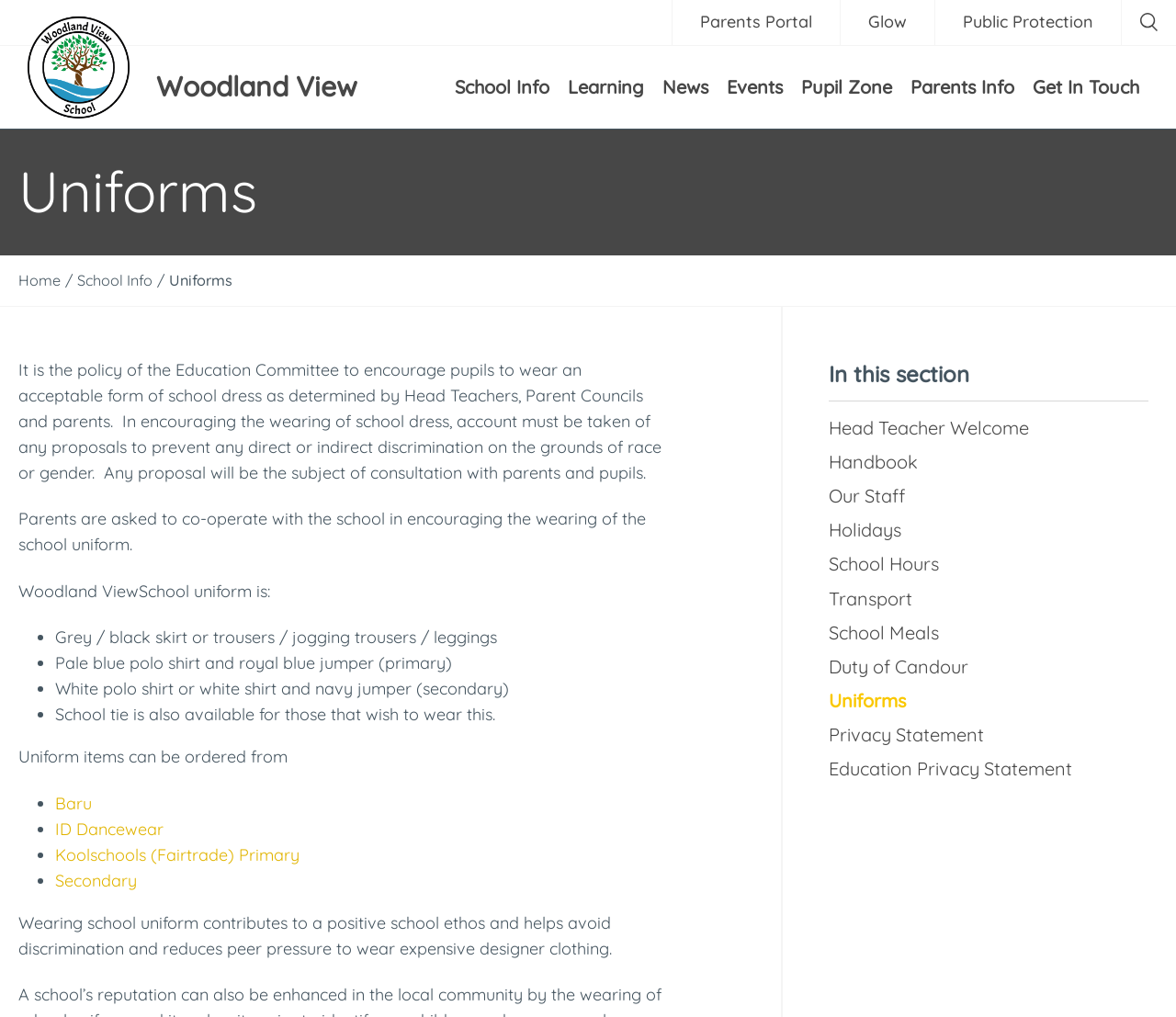Please locate the bounding box coordinates of the element that should be clicked to complete the given instruction: "Go to School Info".

[0.387, 0.045, 0.467, 0.126]